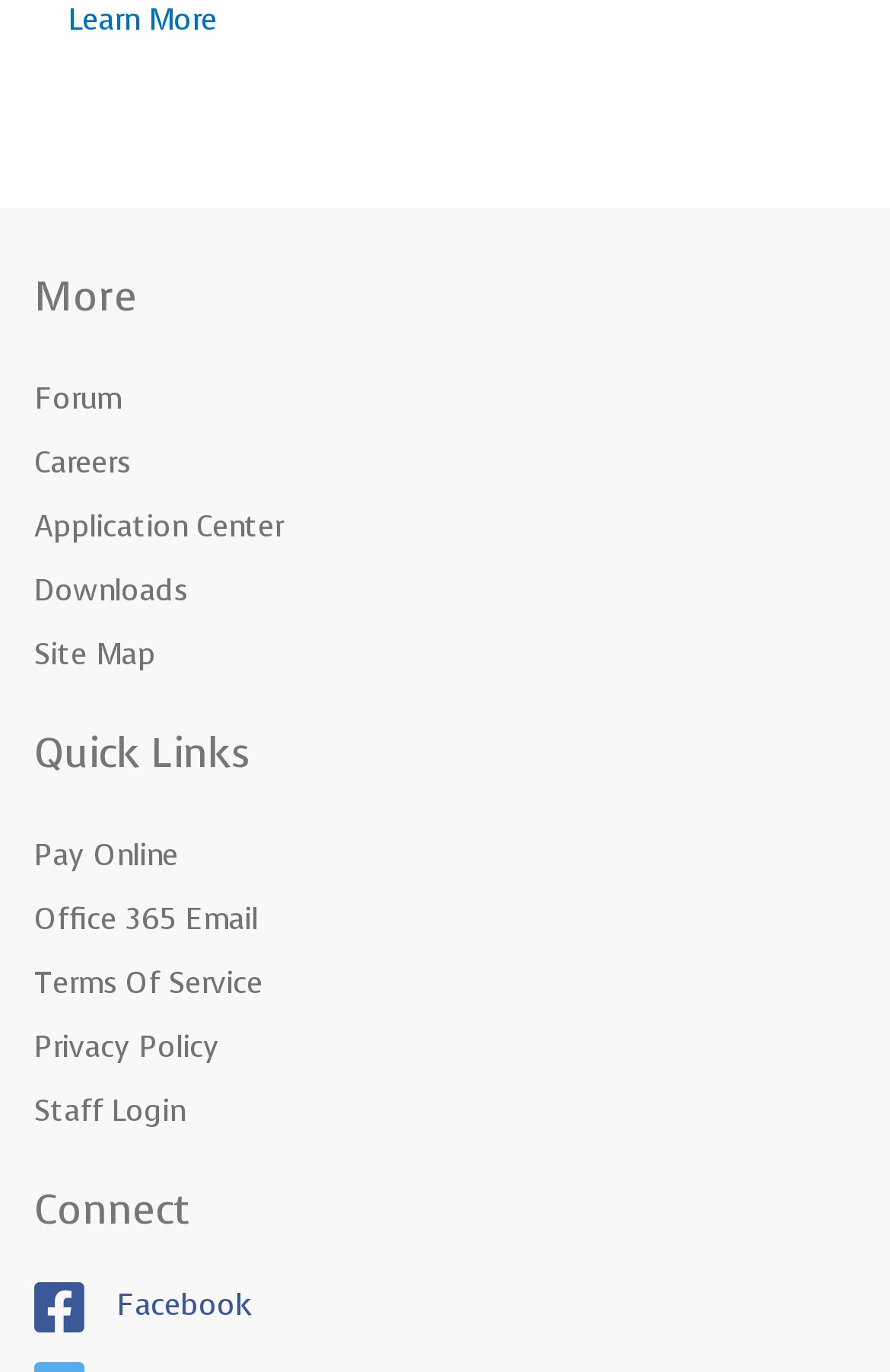Determine the bounding box coordinates of the UI element described by: "Facebook".

[0.121, 0.937, 0.282, 0.966]